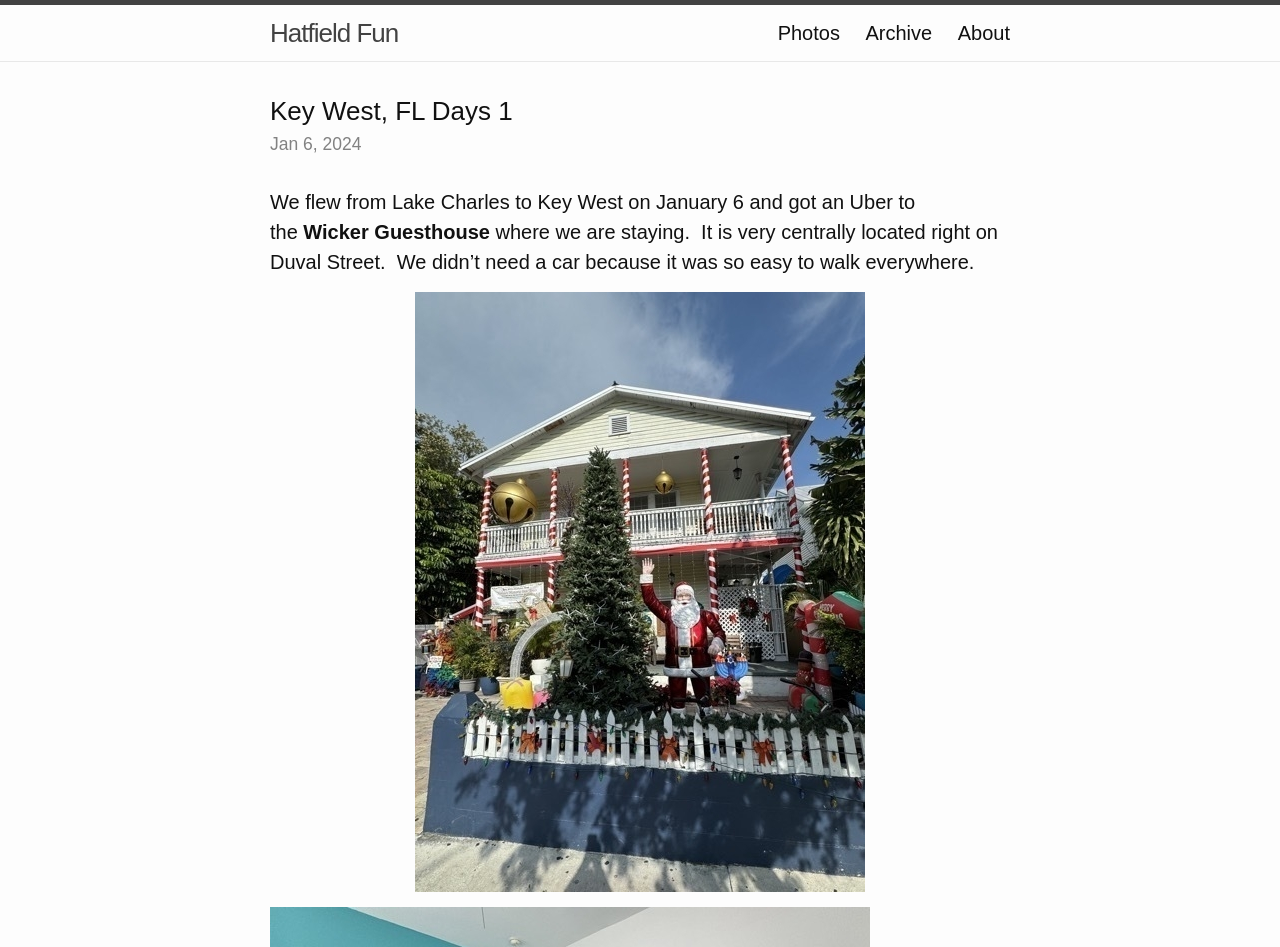Can you extract the primary headline text from the webpage?

Key West, FL Days 1